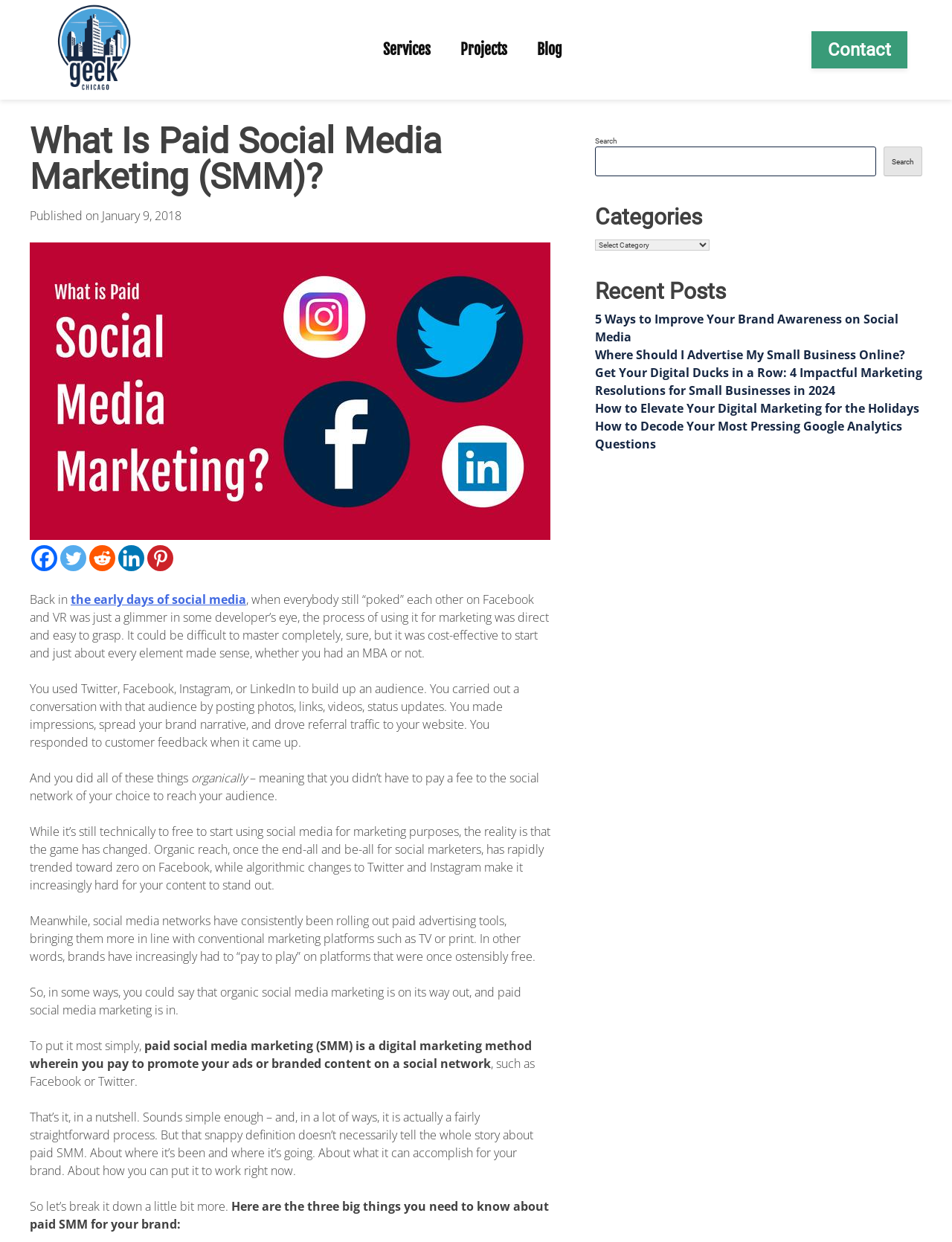Write an elaborate caption that captures the essence of the webpage.

This webpage is about paid social media marketing (SMM) and its evolution. At the top left corner, there is a Geek Chicago logo, which is a link. Next to it, there are several links to different services, including "Services", "Projects", "Blog", and "Contact". 

Below the logo and links, there is a heading that reads "What Is Paid Social Media Marketing (SMM)?". Underneath the heading, there is a publication date, "Published on January 9, 2018". 

On the left side of the page, there are links to various social media platforms, including Facebook, Twitter, Reddit, LinkedIn, and Pinterest. 

The main content of the page is a long article that discusses the history and current state of social media marketing. The article starts by describing how social media marketing used to be free and easy to grasp, but now it has become more complex and cost-effective. It explains how organic reach on social media platforms has decreased, and brands have to pay to promote their content. 

The article then defines paid social media marketing (SMM) as a digital marketing method where you pay to promote your ads or branded content on a social network. It also mentions that paid SMM is a straightforward process, but it requires a deeper understanding of its capabilities and how to use it effectively.

On the right side of the page, there is a search bar with a search button. Below the search bar, there are categories and recent posts sections, which include links to other articles, such as "5 Ways to Improve Your Brand Awareness on Social Media" and "How to Elevate Your Digital Marketing for the Holidays".